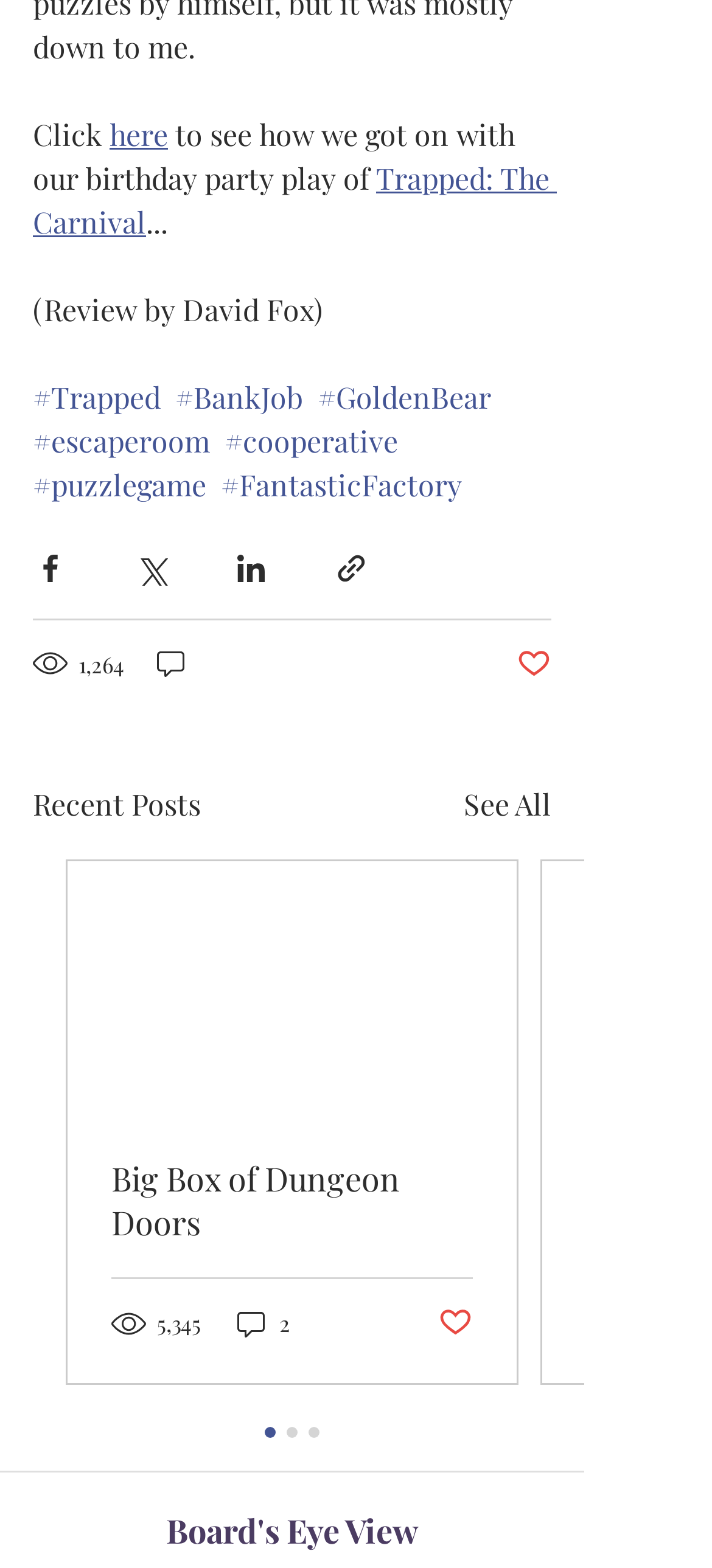Determine the bounding box coordinates of the region that needs to be clicked to achieve the task: "Share via Facebook".

[0.046, 0.351, 0.095, 0.373]